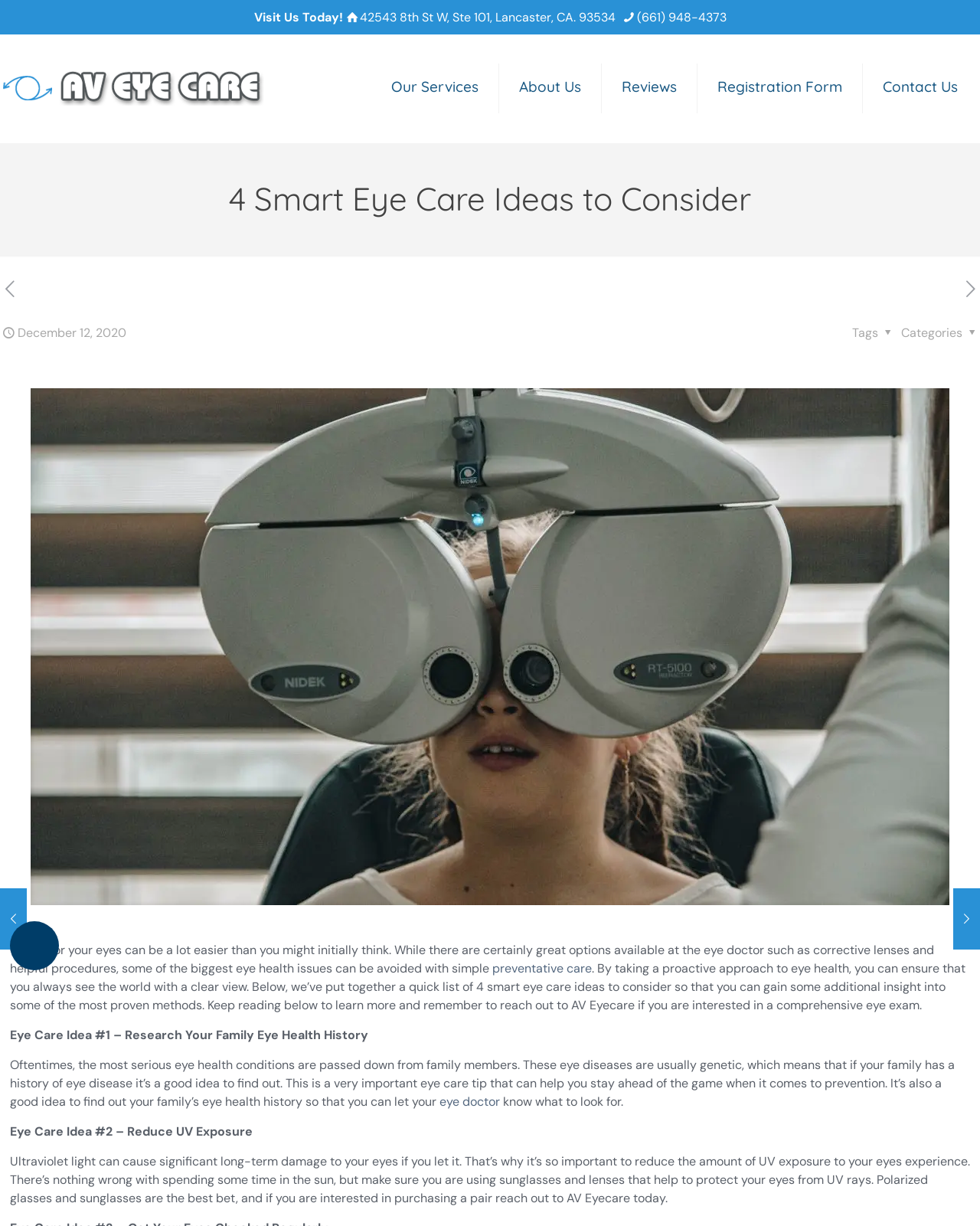Given the element description "aria-label="Accessibility Menu" title="Accessibility Menu"" in the screenshot, predict the bounding box coordinates of that UI element.

[0.01, 0.751, 0.06, 0.791]